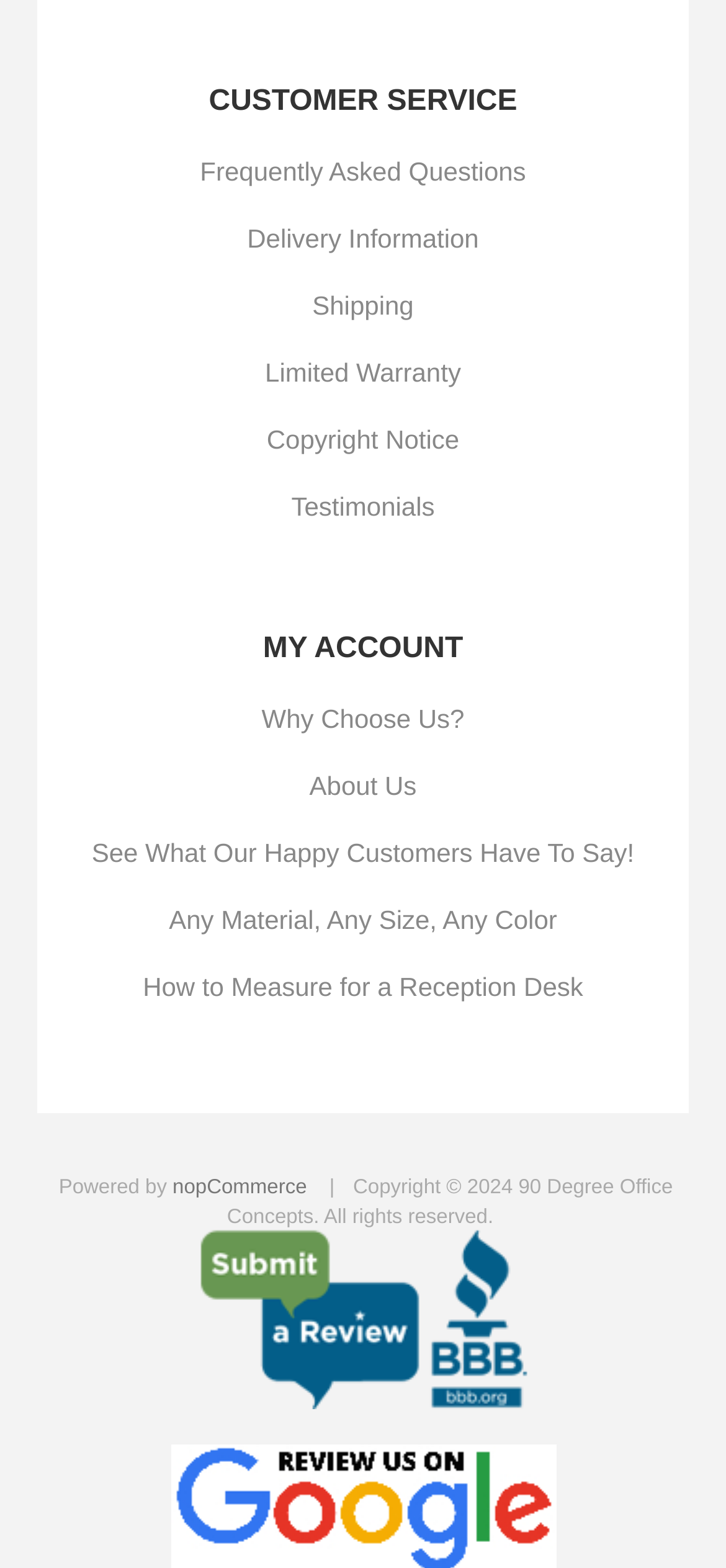Please identify the bounding box coordinates of the element that needs to be clicked to perform the following instruction: "Learn about Delivery Information".

[0.34, 0.131, 0.66, 0.173]